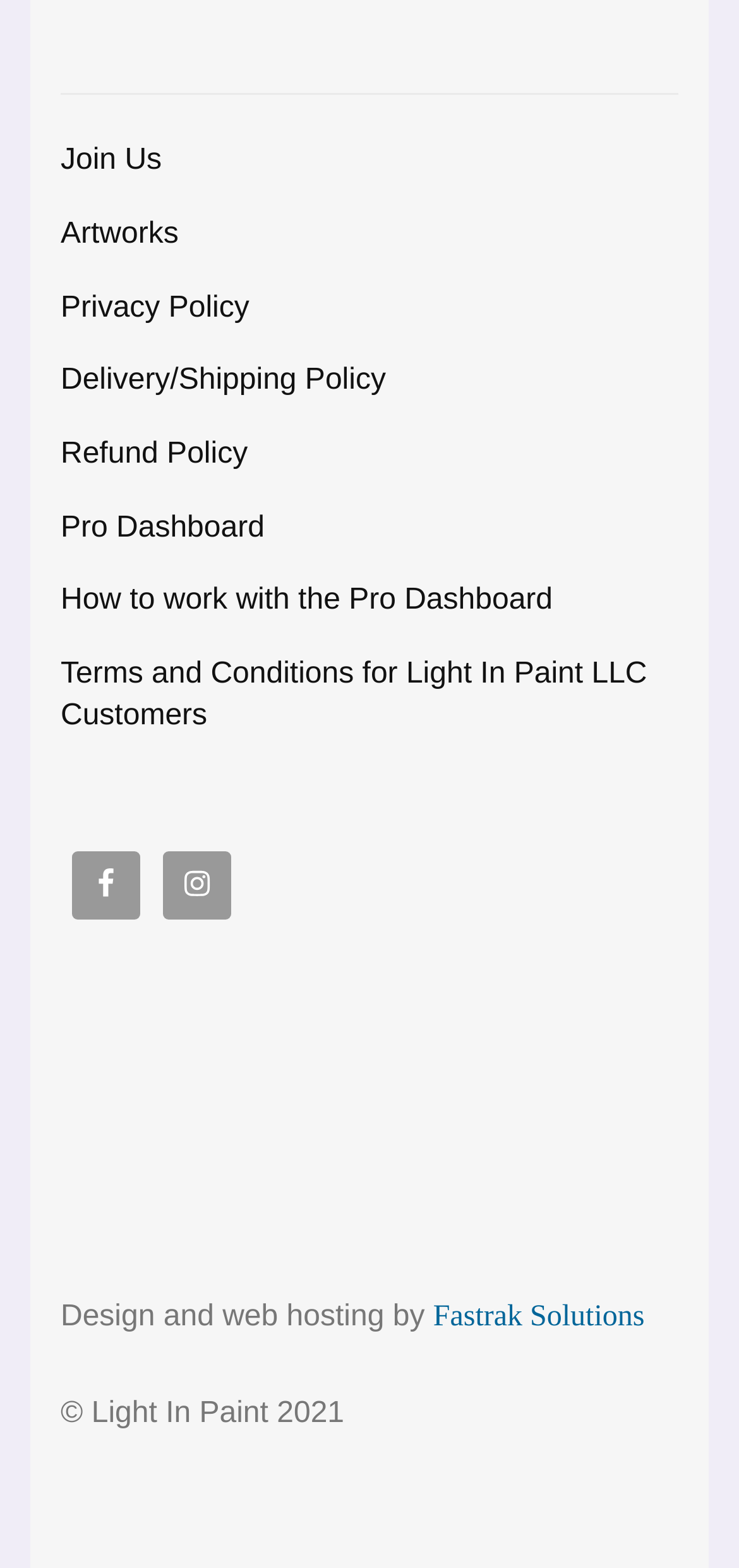Please determine the bounding box coordinates for the element with the description: "Fastrak Solutions".

[0.586, 0.83, 0.872, 0.85]